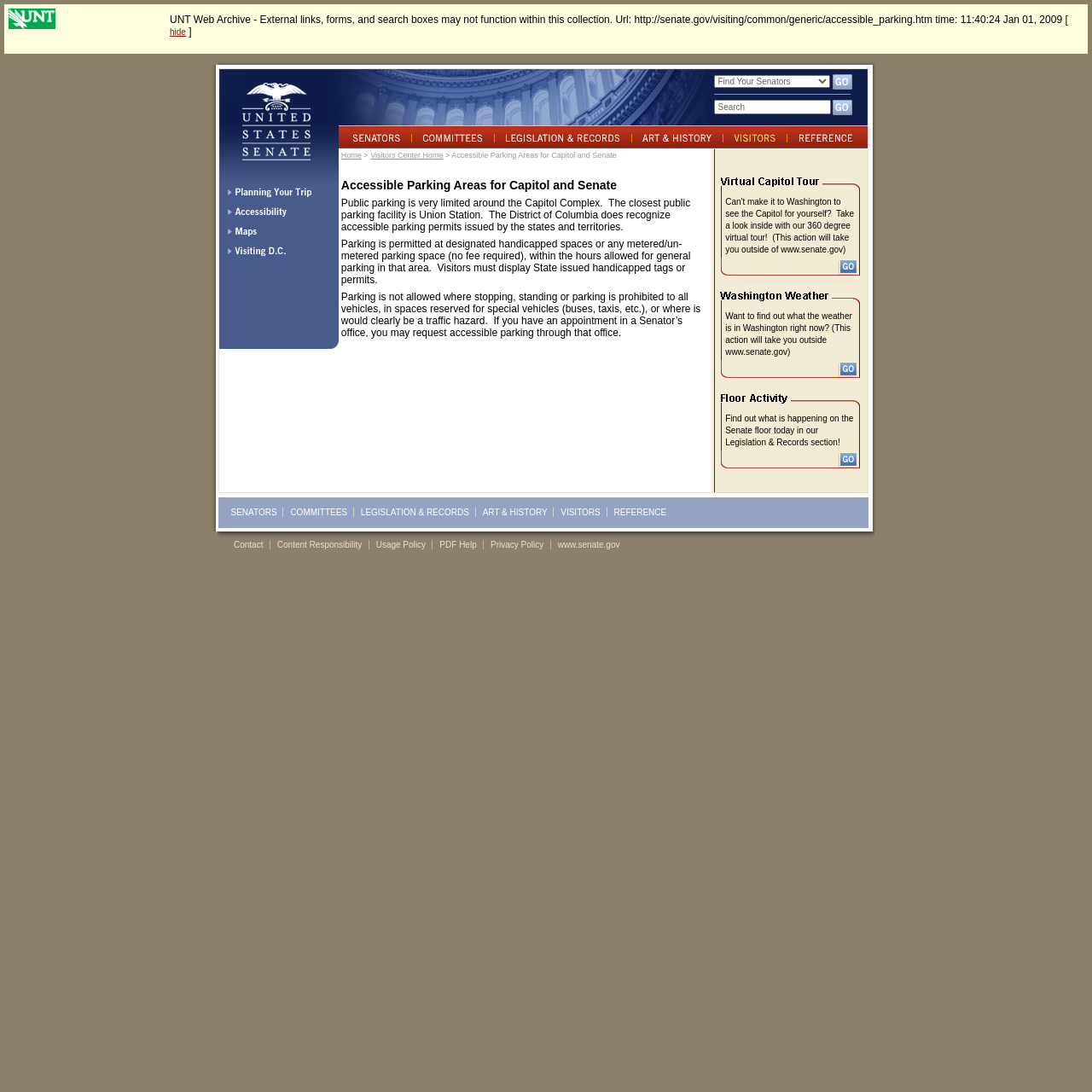Can you identify the bounding box coordinates of the clickable region needed to carry out this instruction: 'go to United States Senate'? The coordinates should be four float numbers within the range of 0 to 1, stated as [left, top, right, bottom].

[0.2, 0.063, 0.31, 0.115]